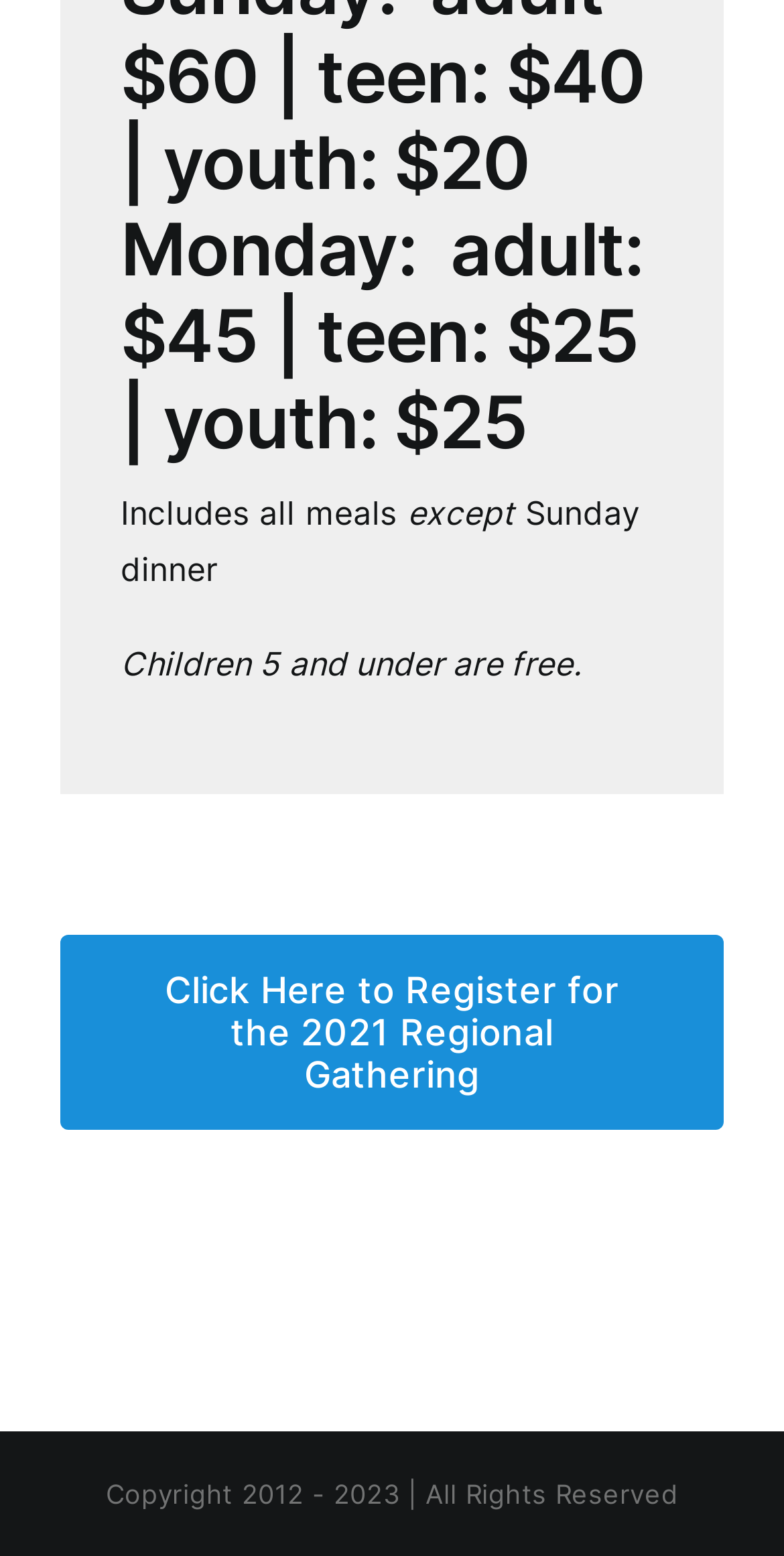Respond with a single word or phrase:
What is the purpose of the link on the webpage?

To register for the 2021 Regional Gathering